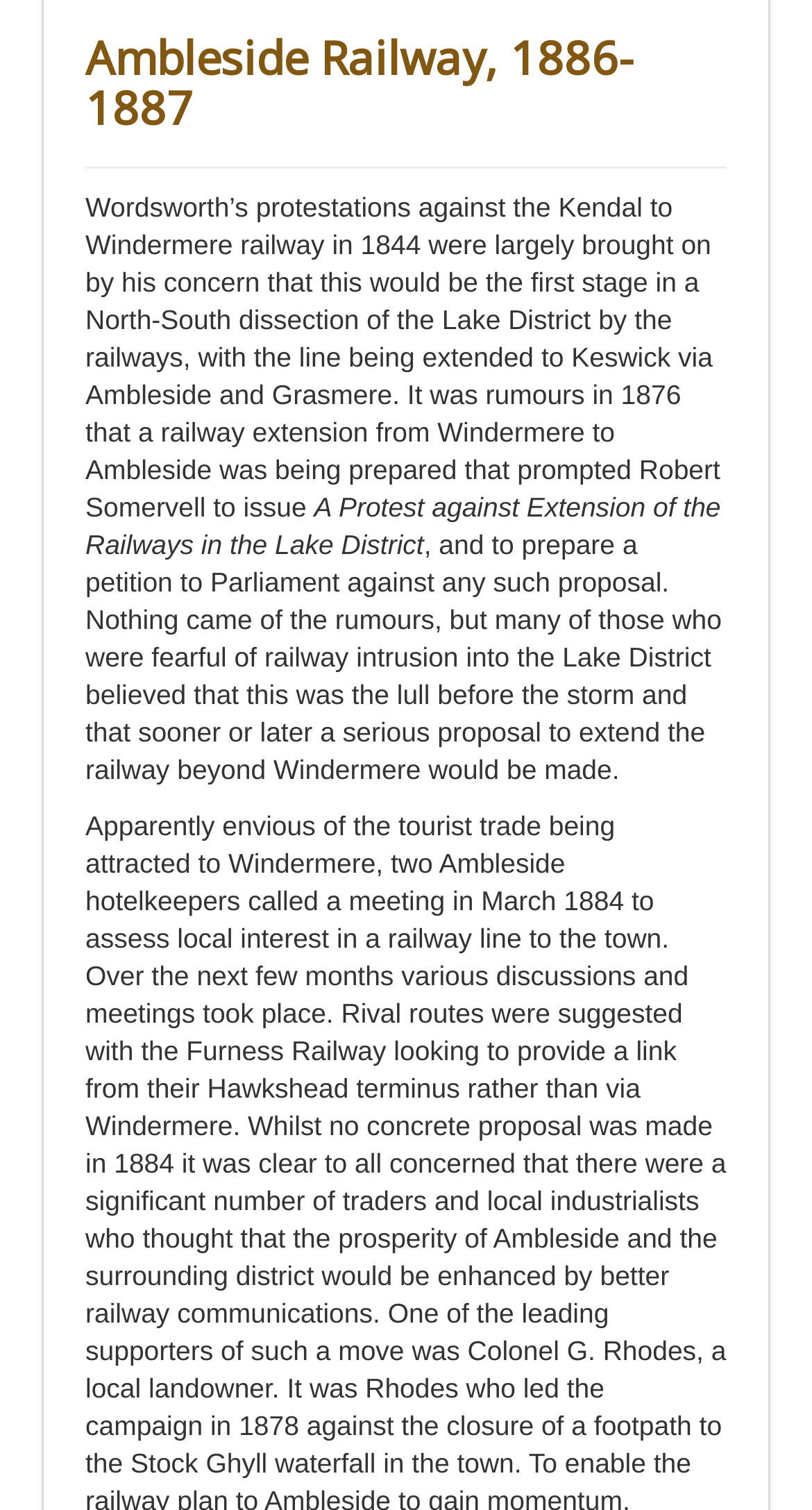Provide the bounding box coordinates for the UI element that is described by this text: "Photographs". The coordinates should be in the form of four float numbers between 0 and 1: [left, top, right, bottom].

[0.105, 0.126, 0.895, 0.17]